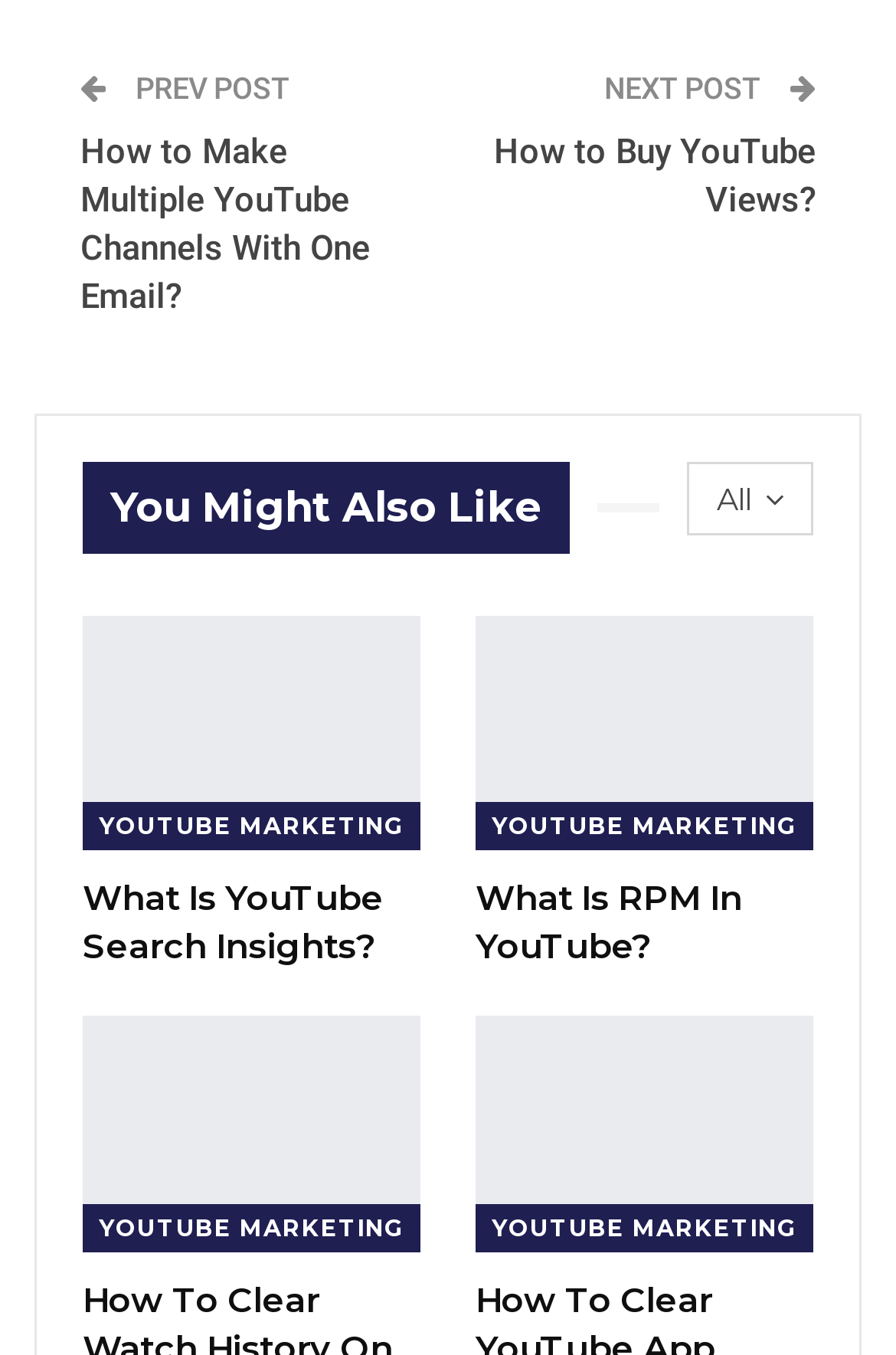Identify the bounding box coordinates for the element that needs to be clicked to fulfill this instruction: "view all posts". Provide the coordinates in the format of four float numbers between 0 and 1: [left, top, right, bottom].

[0.736, 0.341, 0.908, 0.395]